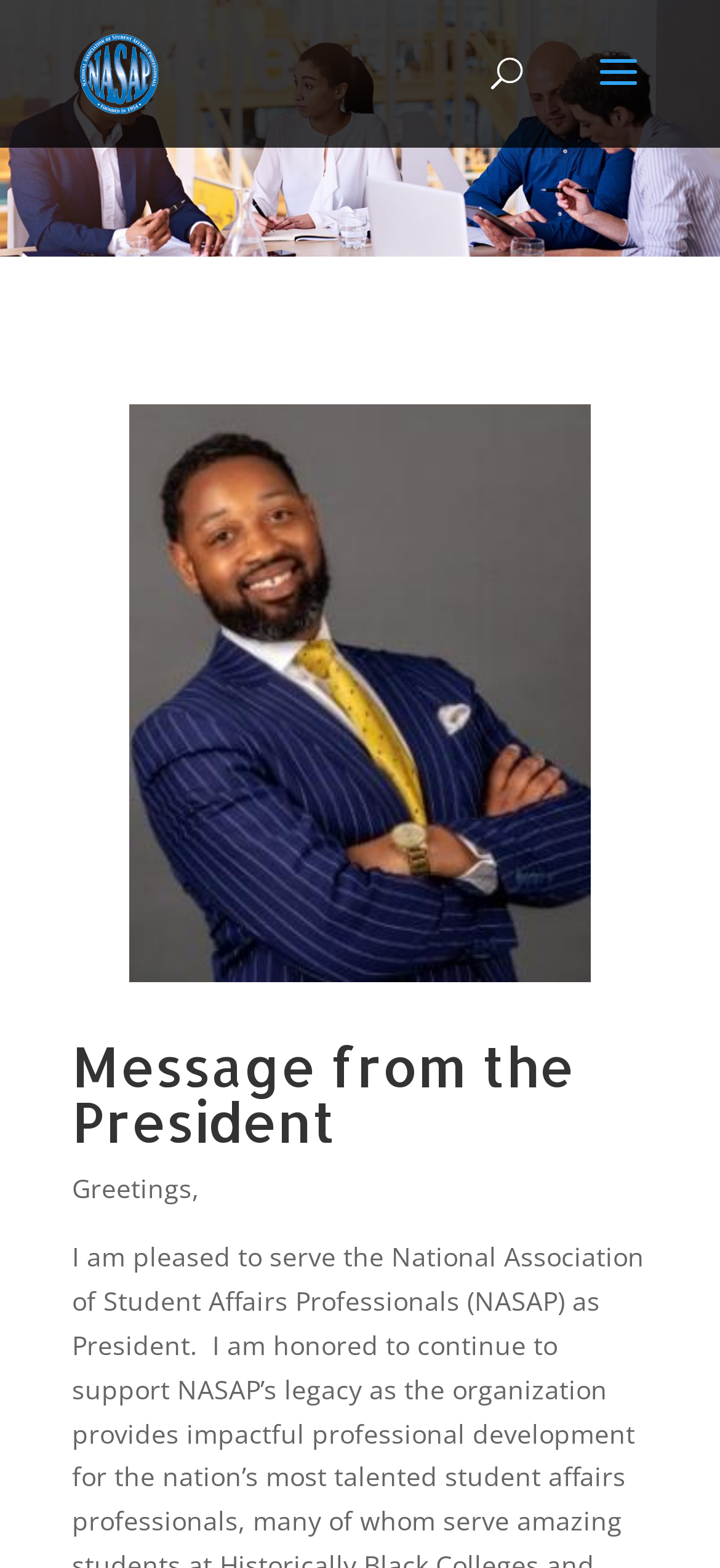Identify and provide the bounding box coordinates of the UI element described: "alt="NASAP"". The coordinates should be formatted as [left, top, right, bottom], with each number being a float between 0 and 1.

[0.11, 0.034, 0.221, 0.056]